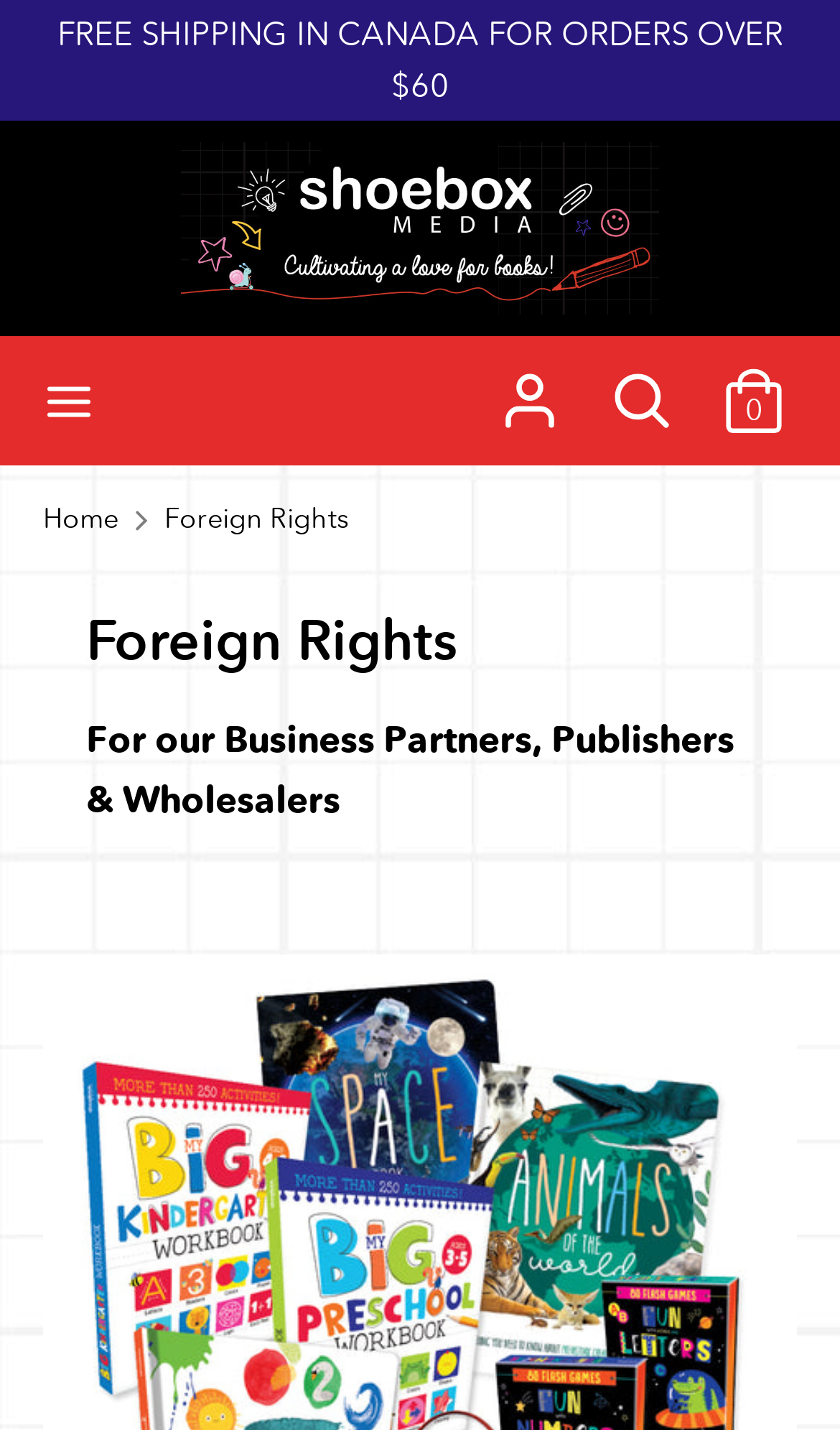Please provide a short answer using a single word or phrase for the question:
What is the purpose of the button at the top left corner?

Toggle menu